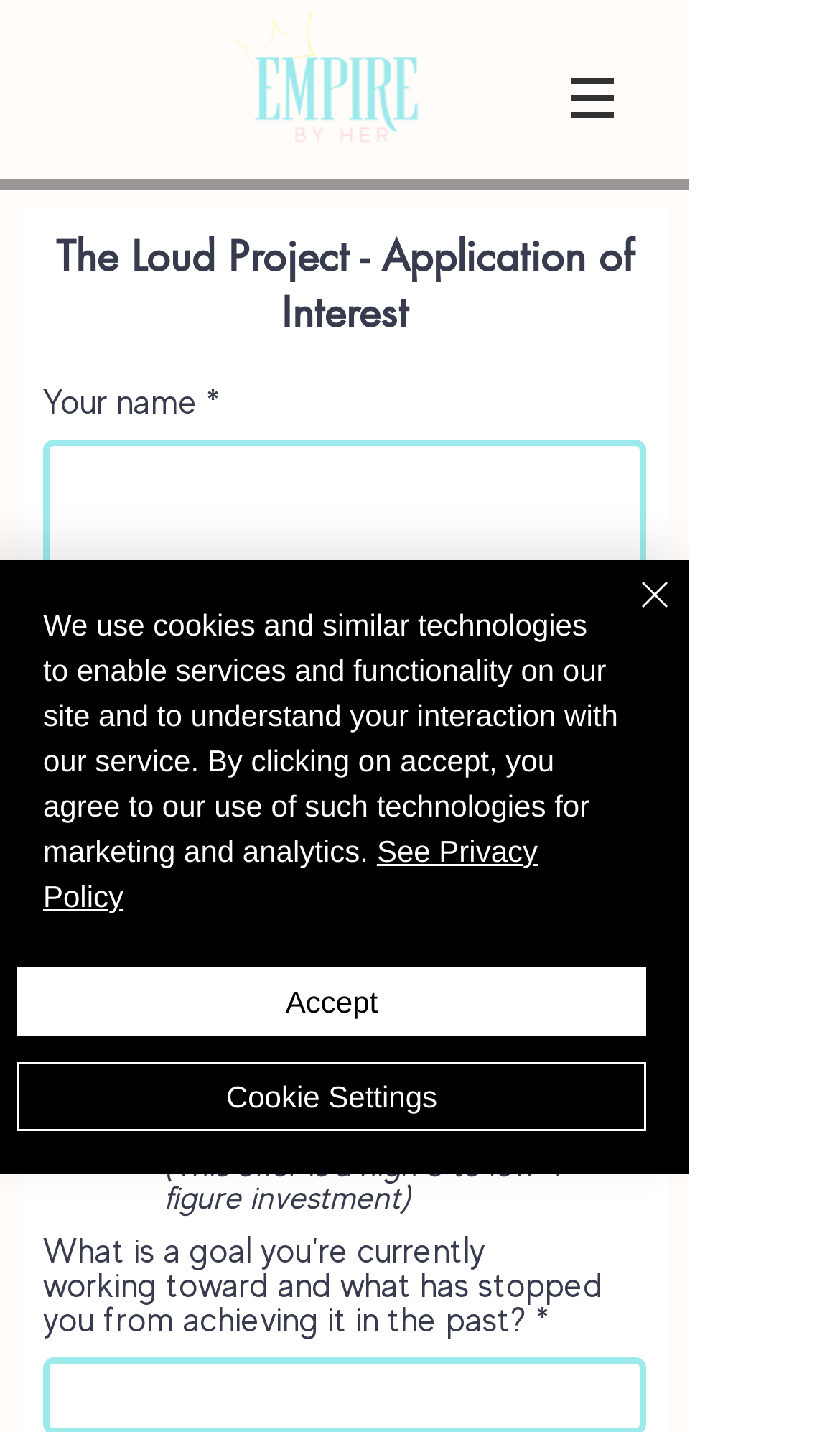Locate the bounding box coordinates of the UI element described by: "Cookie Settings". Provide the coordinates as four float numbers between 0 and 1, formatted as [left, top, right, bottom].

[0.021, 0.742, 0.769, 0.79]